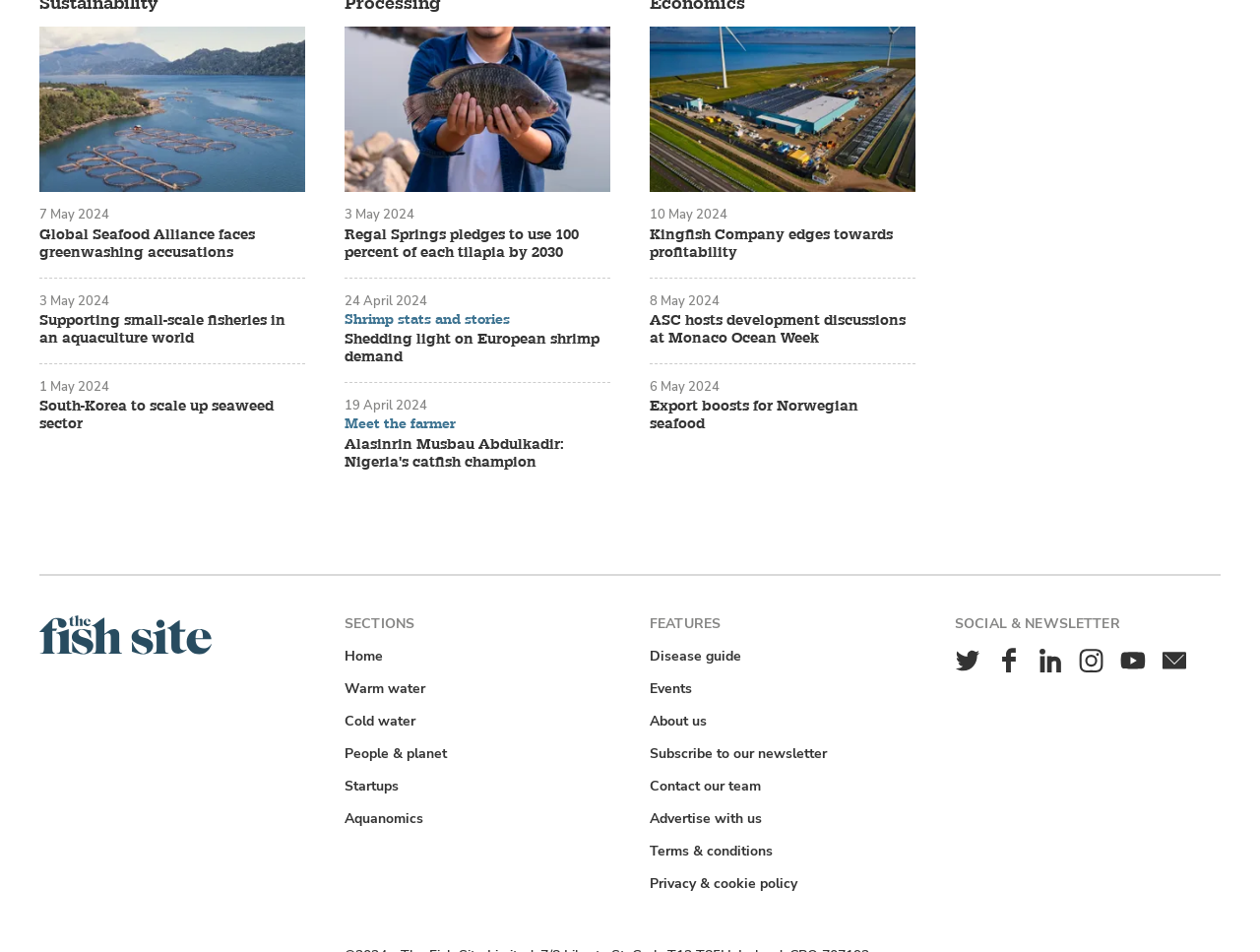Please determine the bounding box coordinates of the element's region to click for the following instruction: "Visit the 'Home' section".

[0.27, 0.678, 0.307, 0.7]